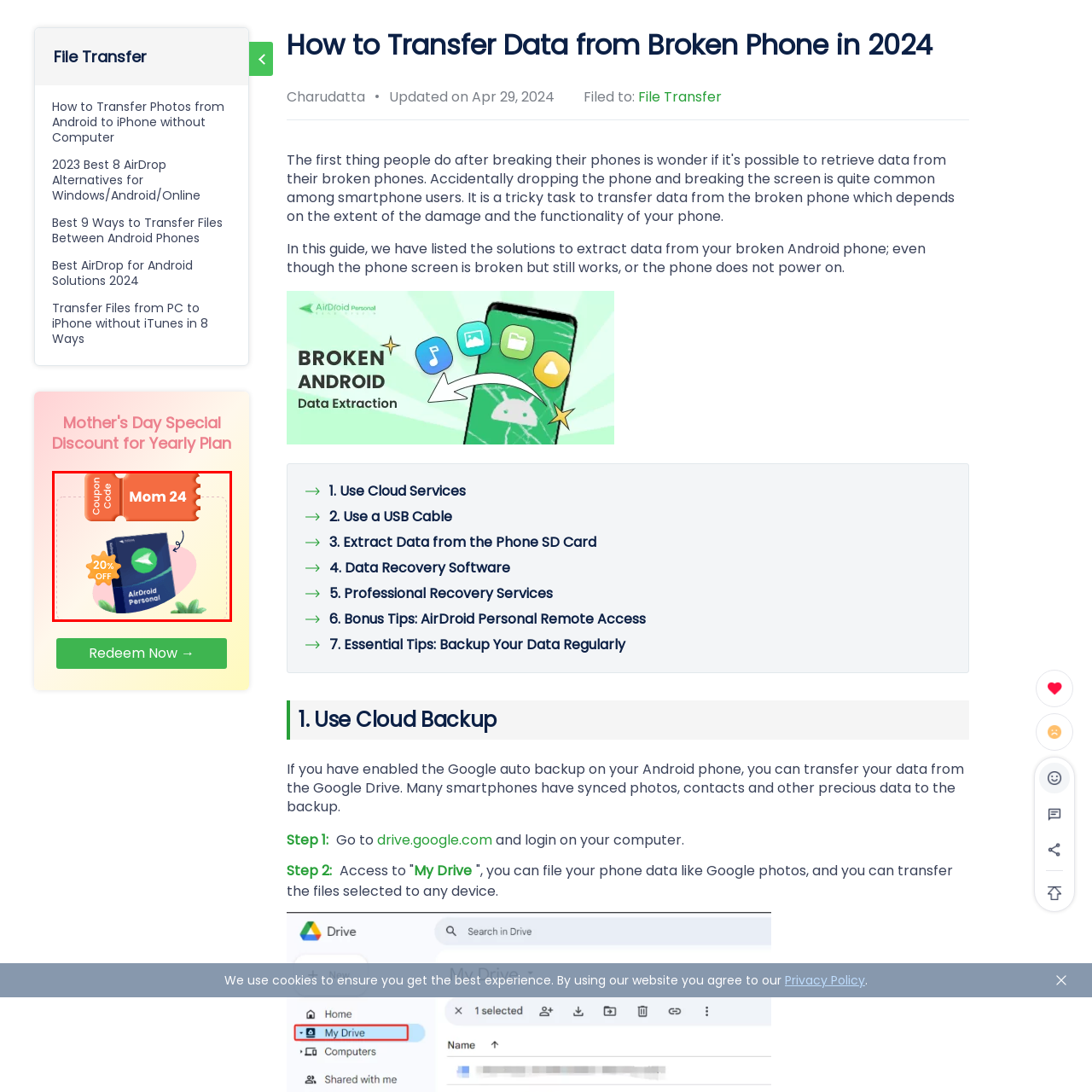Observe the image encased in the red box and deliver an in-depth response to the subsequent question by interpreting the details within the image:
What is the name of the application being promoted?

The product packaging clearly depicts the branding of AirDroid, and the coupon is offering a discount on AirDroid Personal, which is an application designed for remote management of Android devices.